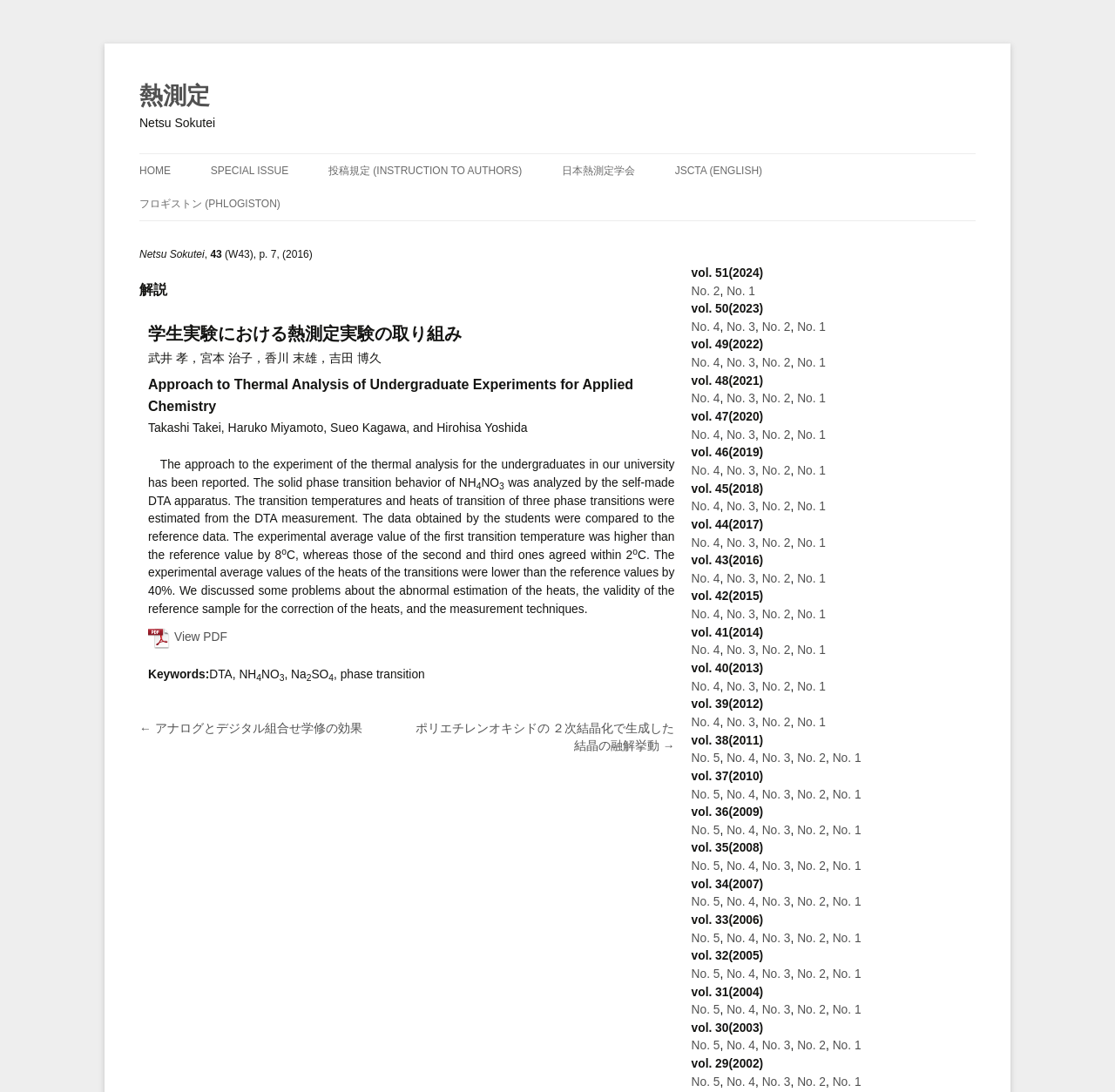Please identify the bounding box coordinates of the element's region that I should click in order to complete the following instruction: "Click the '← アナログとデジタル組合せ学修の効果' link". The bounding box coordinates consist of four float numbers between 0 and 1, i.e., [left, top, right, bottom].

[0.125, 0.661, 0.325, 0.673]